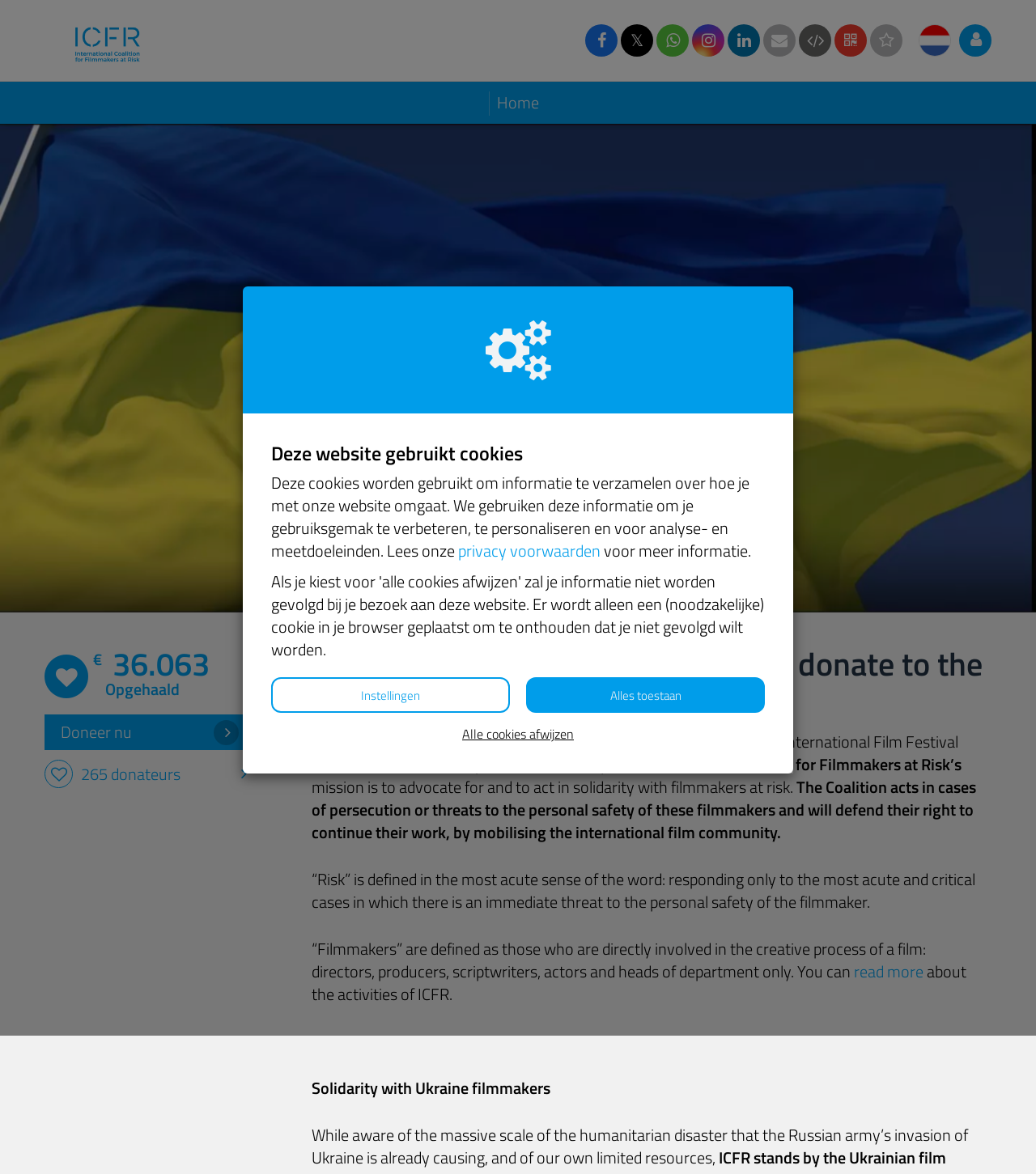Calculate the bounding box coordinates for the UI element based on the following description: "Houd mij op de hoogte". Ensure the coordinates are four float numbers between 0 and 1, i.e., [left, top, right, bottom].

[0.843, 0.022, 0.868, 0.043]